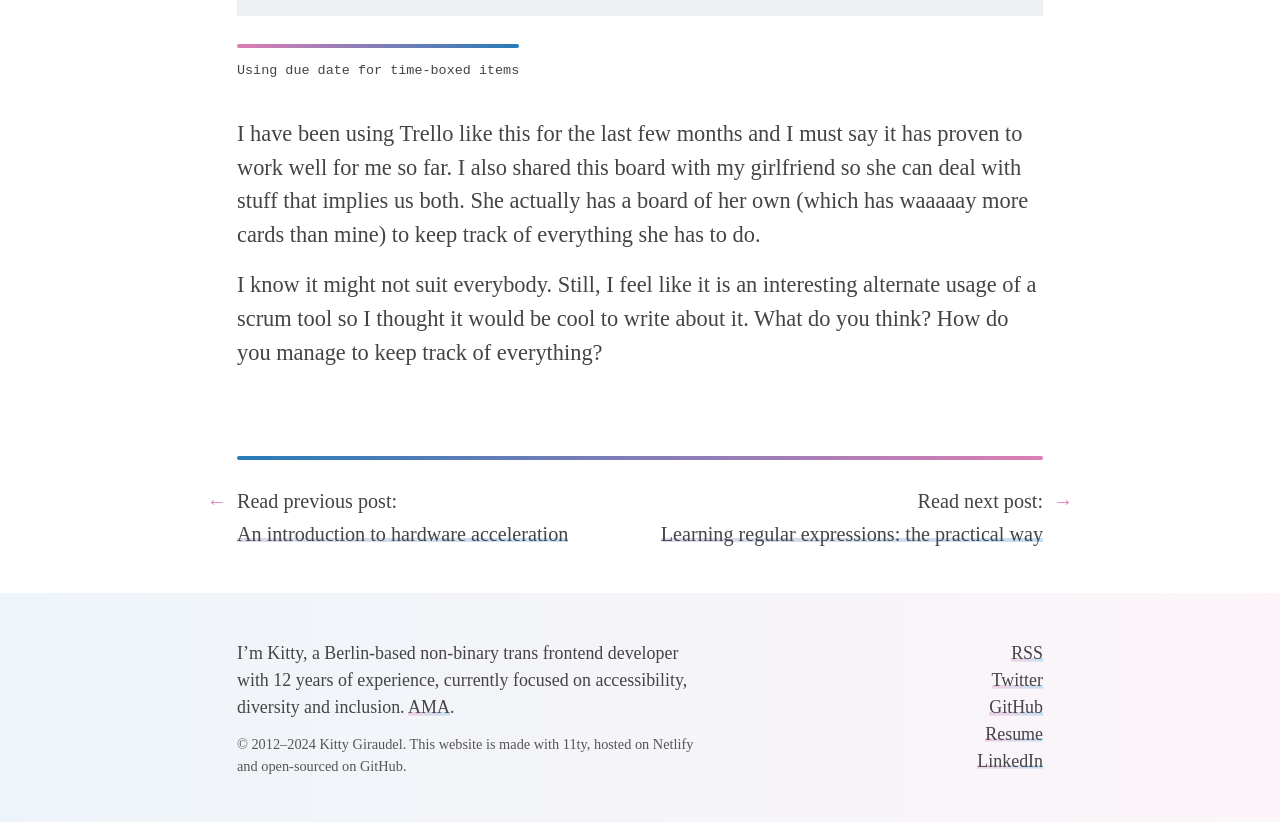Please locate the UI element described by "LinkedIn" and provide its bounding box coordinates.

[0.764, 0.914, 0.815, 0.938]